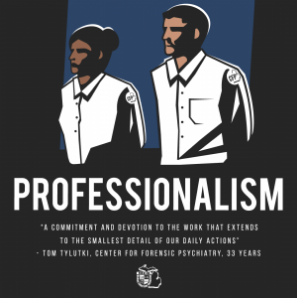Please respond to the question using a single word or phrase:
Who is quoted in the poster?

Tom Tylutki